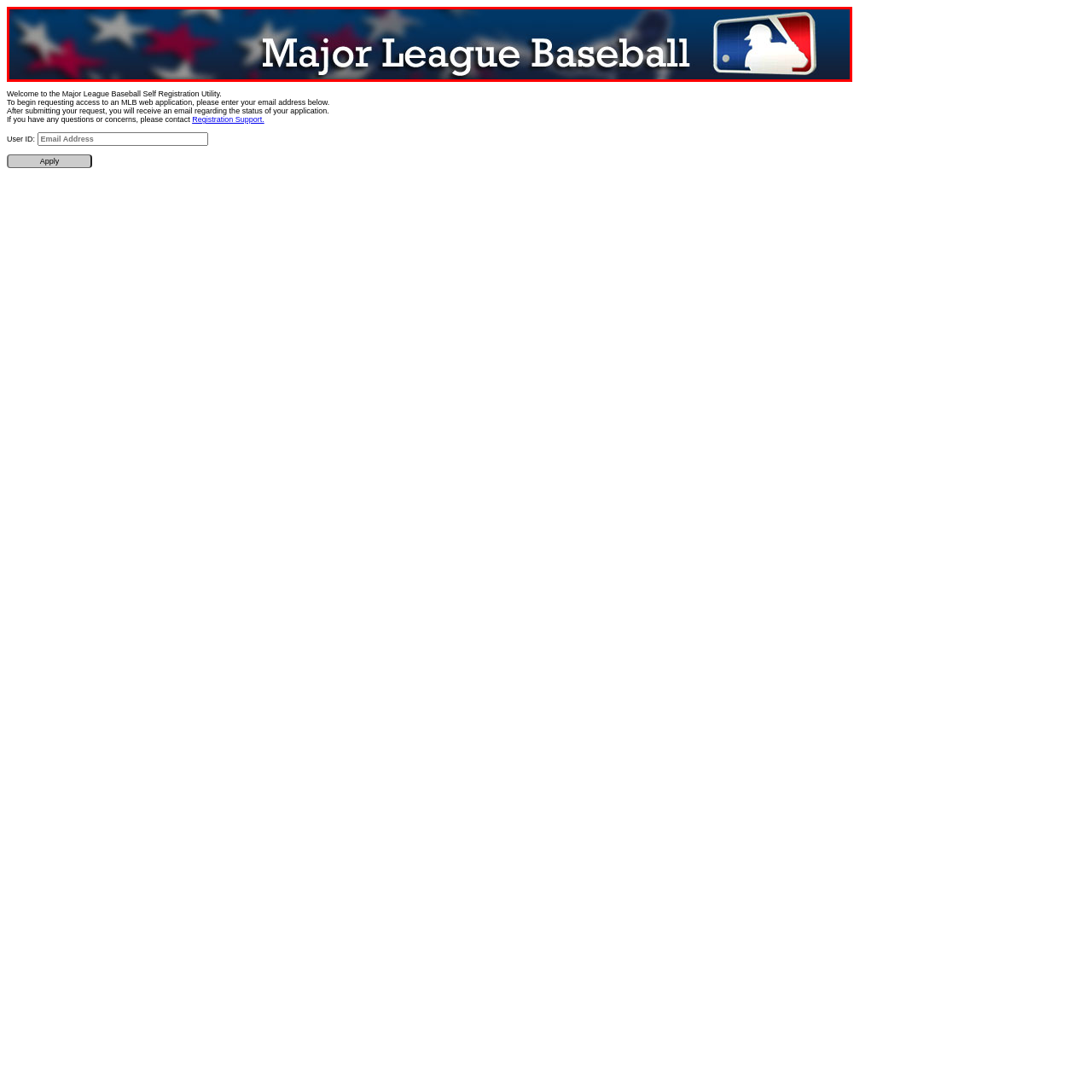Inspect the section within the red border, What is the shape of the MLB logo? Provide a one-word or one-phrase answer.

Simplified silhouette